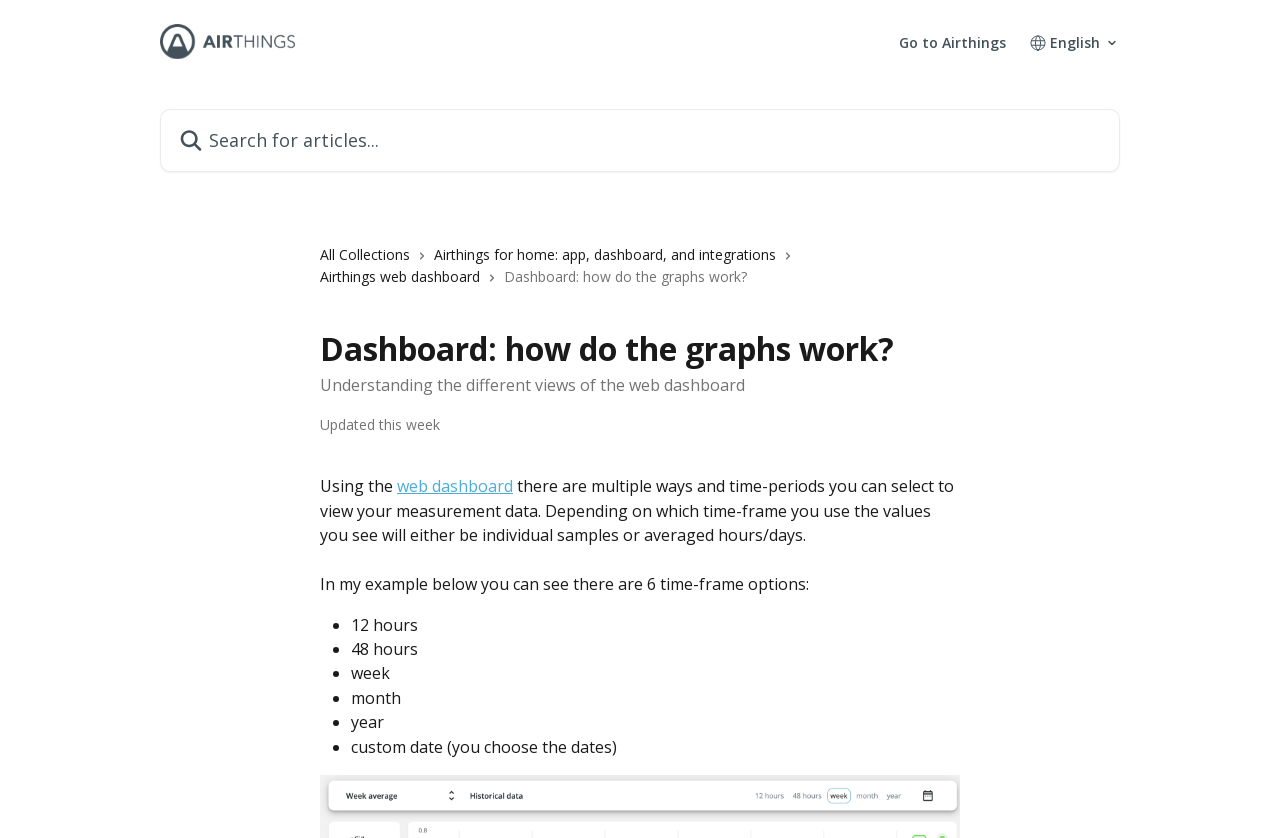Find the bounding box of the UI element described as follows: "name="q" placeholder="Search for articles..."".

[0.125, 0.13, 0.875, 0.205]